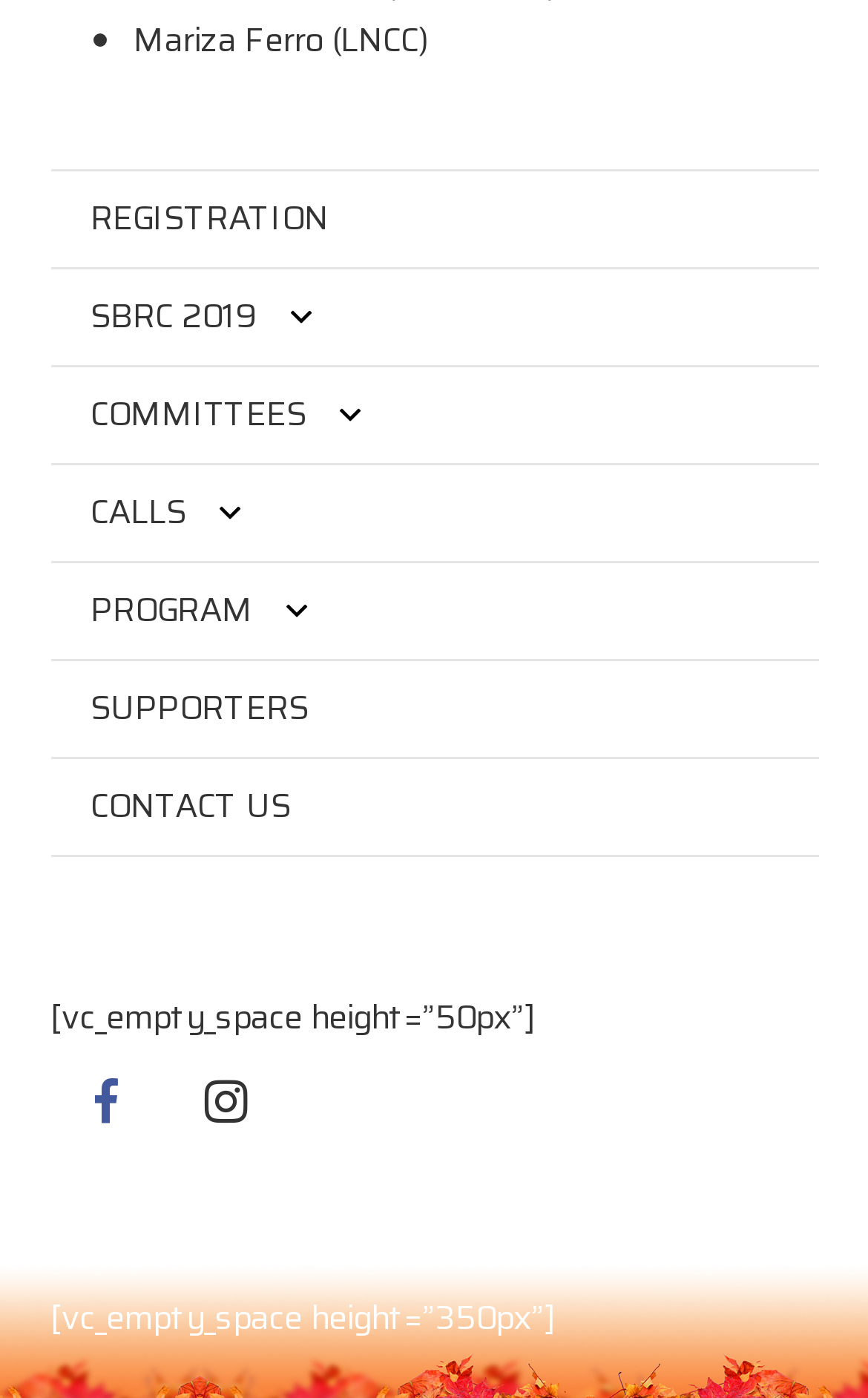Locate the bounding box coordinates of the element you need to click to accomplish the task described by this instruction: "Follow Facebook".

[0.058, 0.749, 0.186, 0.828]